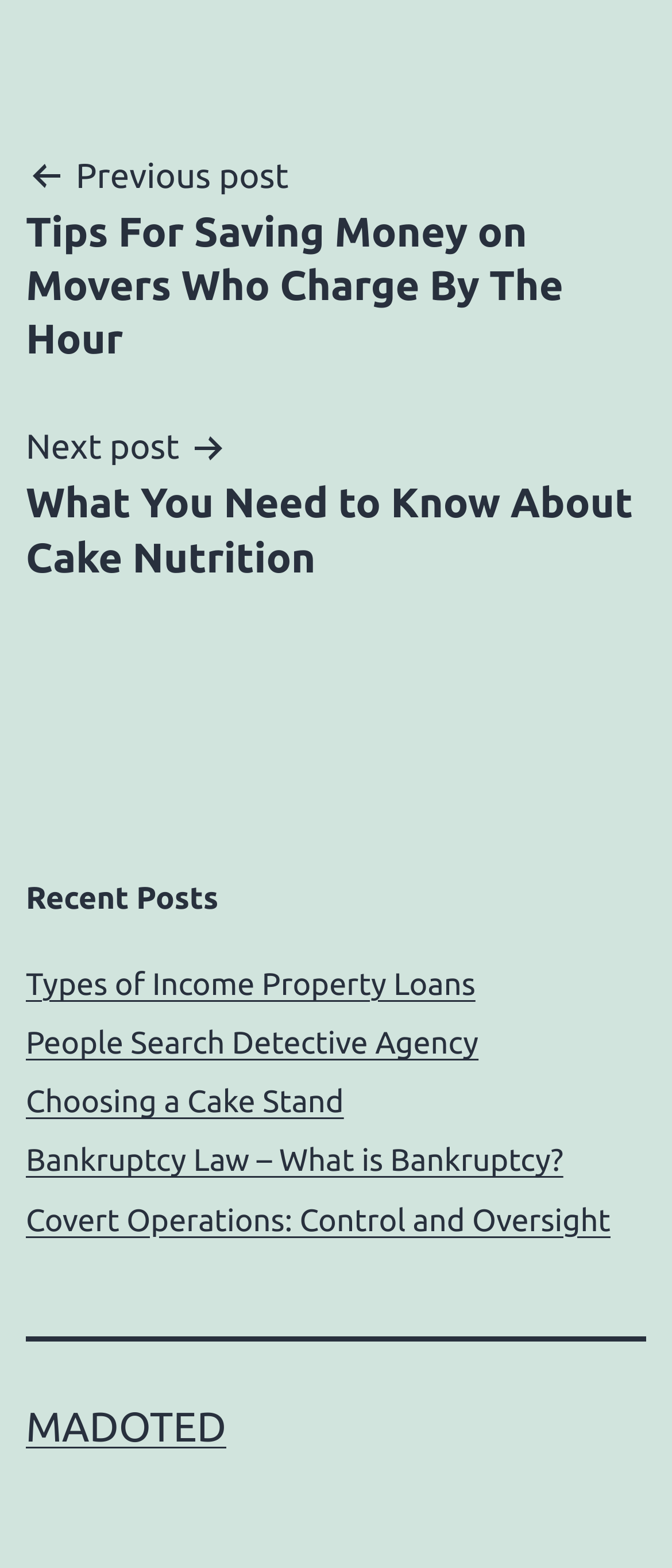Provide the bounding box coordinates for the UI element that is described as: "People Search Detective Agency".

[0.038, 0.653, 0.712, 0.679]